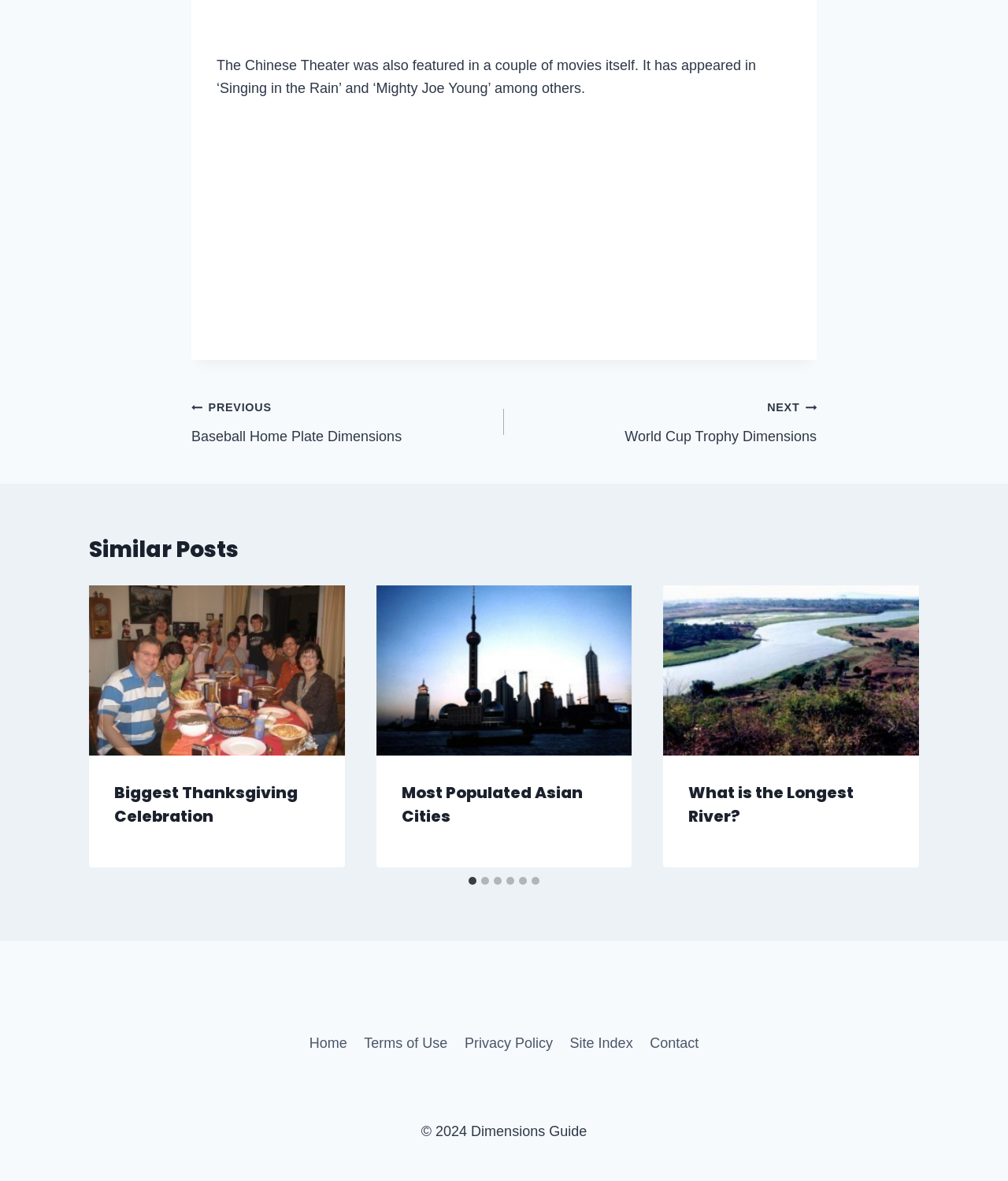Provide a one-word or brief phrase answer to the question:
How many navigation links are in the footer?

5